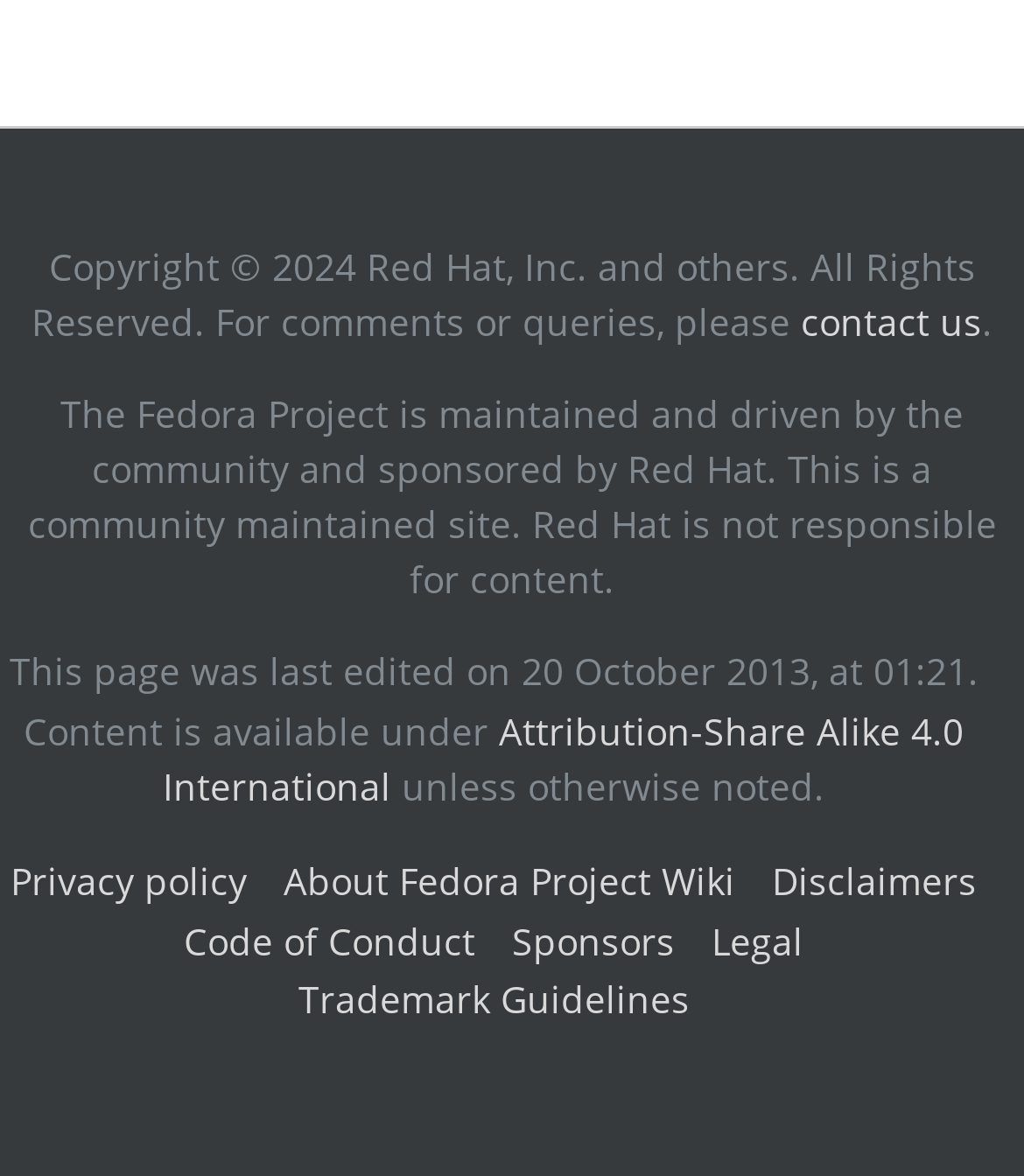Can you provide the bounding box coordinates for the element that should be clicked to implement the instruction: "learn about Fedora Project Wiki"?

[0.277, 0.728, 0.718, 0.771]